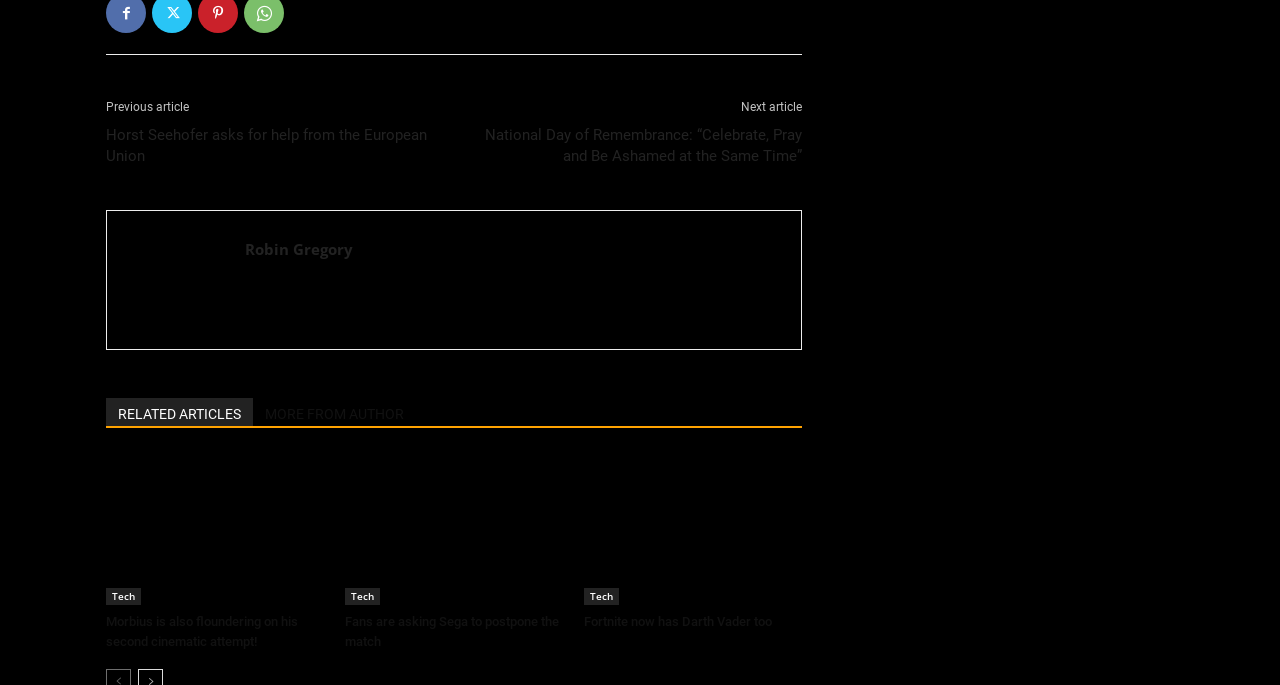Please locate the bounding box coordinates of the element that needs to be clicked to achieve the following instruction: "View the image of Robin Gregory". The coordinates should be four float numbers between 0 and 1, i.e., [left, top, right, bottom].

[0.1, 0.339, 0.175, 0.479]